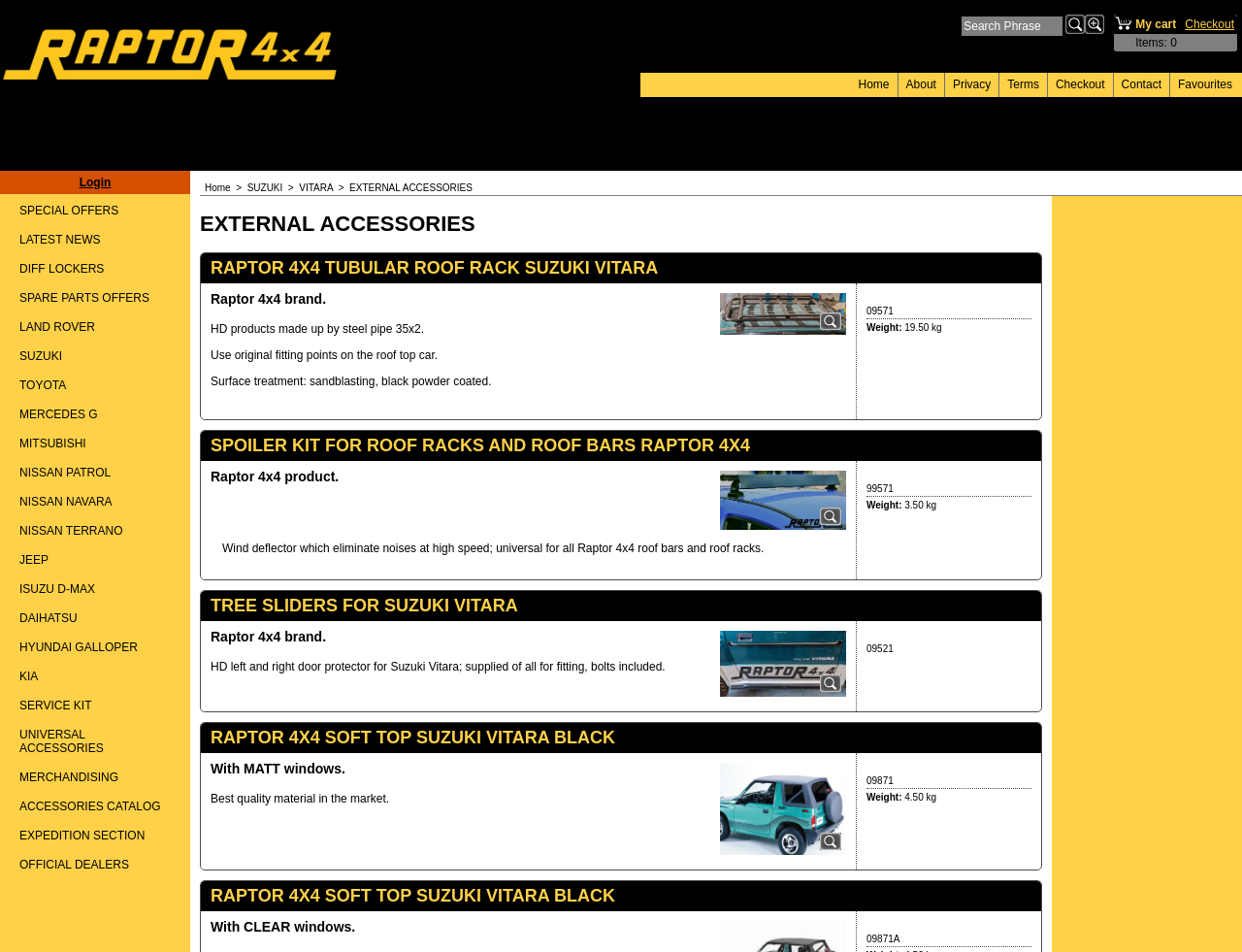Select the bounding box coordinates of the element I need to click to carry out the following instruction: "Go to the home page".

[0.691, 0.082, 0.716, 0.096]